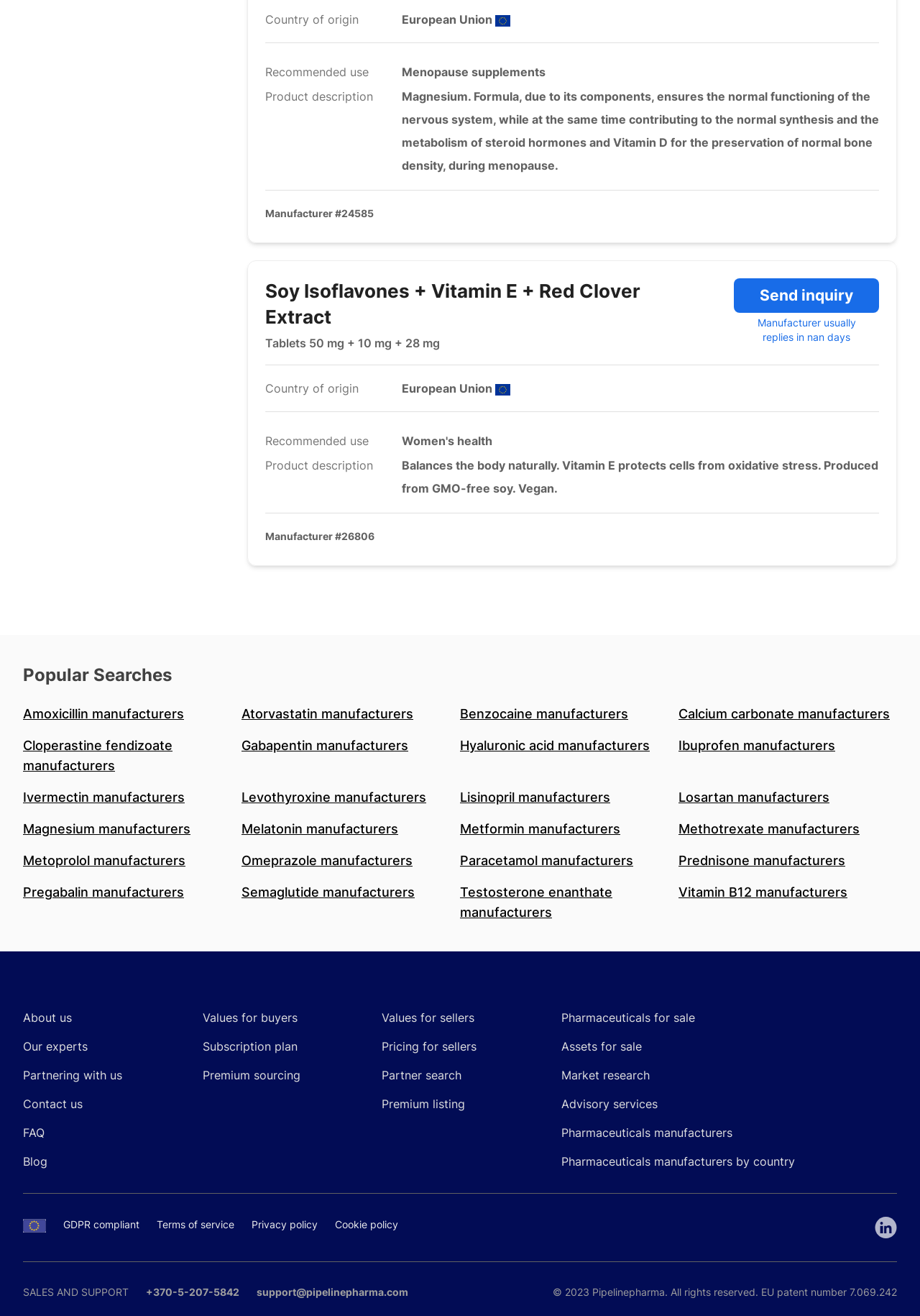Please specify the coordinates of the bounding box for the element that should be clicked to carry out this instruction: "Click 'Pharmaceuticals manufacturers'". The coordinates must be four float numbers between 0 and 1, formatted as [left, top, right, bottom].

[0.61, 0.855, 0.796, 0.866]